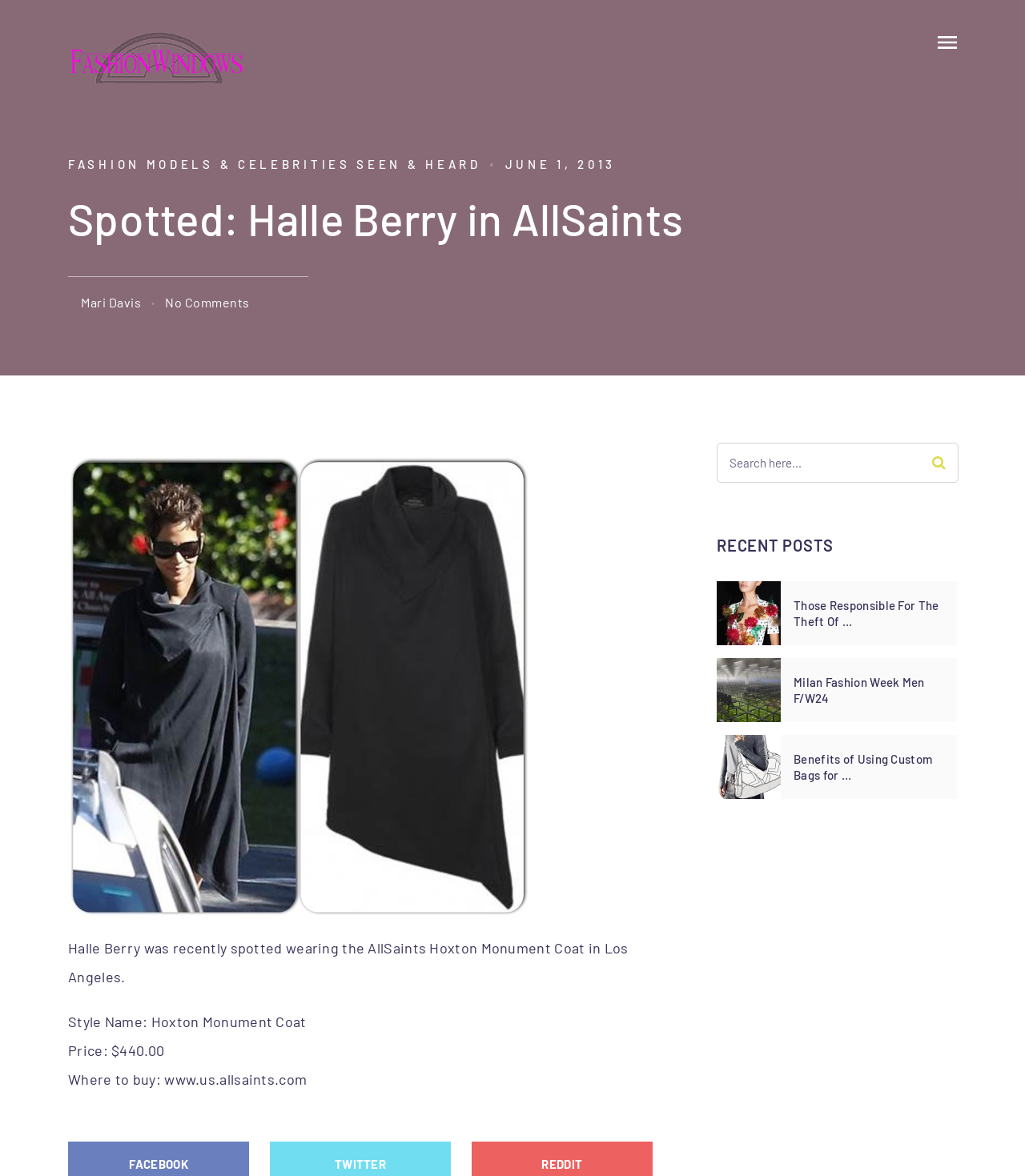Articulate a detailed summary of the webpage's content and design.

The webpage appears to be a fashion blog or news site, with a focus on celebrity fashion and style. At the top of the page, there is a heading that reads "FashionWindows Network" with a corresponding image. Below this, there are several links to different sections of the site, including "FASHION", "MODELS & CELEBRITIES", and "SEEN & HEARD".

The main content of the page is an article about Halle Berry being spotted wearing an AllSaints coat in Los Angeles. The article is headed by a large image of Halle Berry, and below this, there is a series of static text elements that provide details about the coat, including its style name, price, and where to buy it.

To the right of the article, there is a search box with a magnifying glass icon, and below this, there is a heading that reads "RECENT POSTS". This section features a series of images and links to other articles on the site, including ones about fashion news and brand promotion.

There are a total of 7 images on the page, including the large image of Halle Berry, the FashionWindows Network logo, and several smaller images accompanying the recent posts section. The overall layout of the page is clean and easy to navigate, with clear headings and concise text.